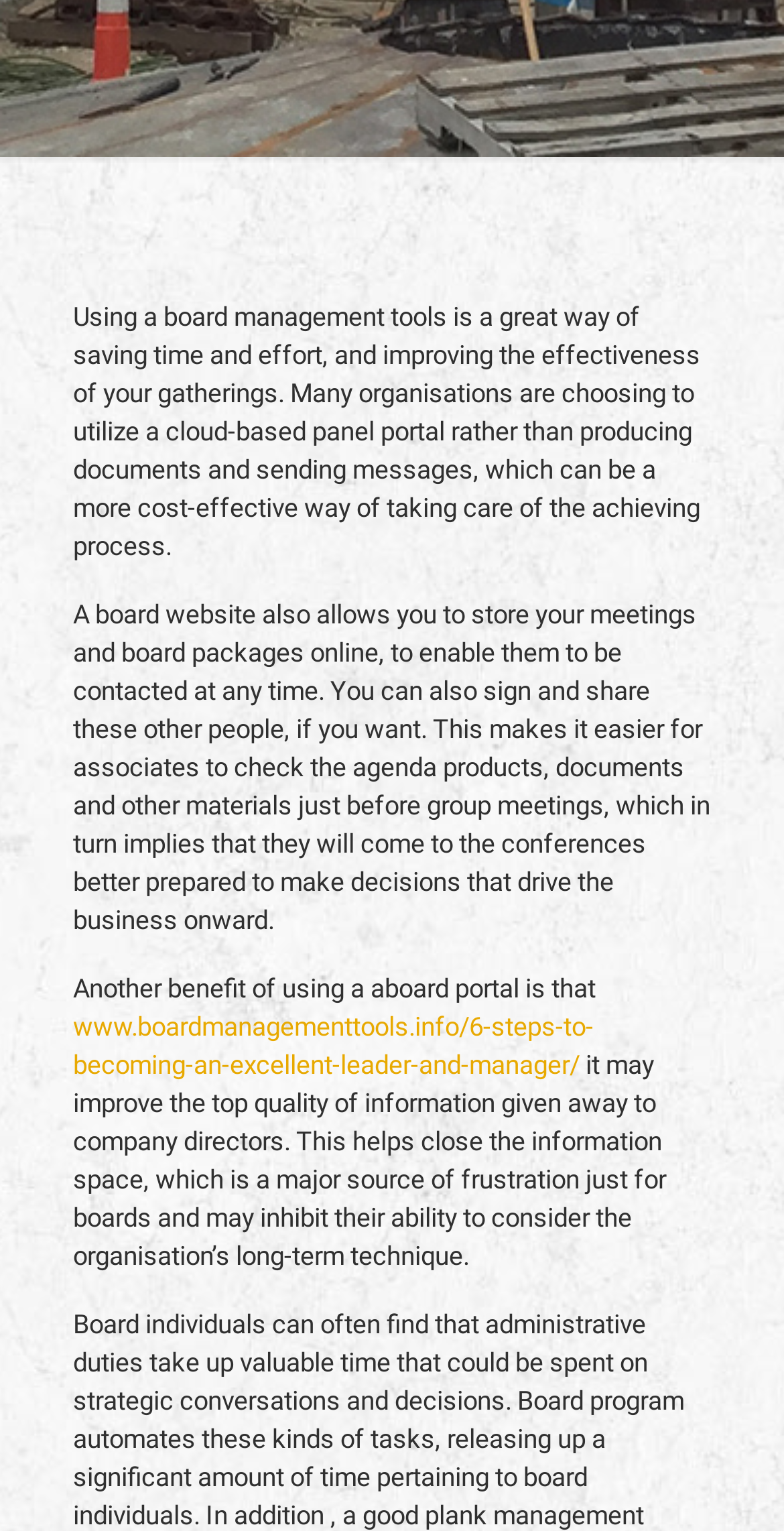Using the description "www.boardmanagementtools.info/6-steps-to-becoming-an-excellent-leader-and-manager/", predict the bounding box of the relevant HTML element.

[0.093, 0.661, 0.757, 0.705]